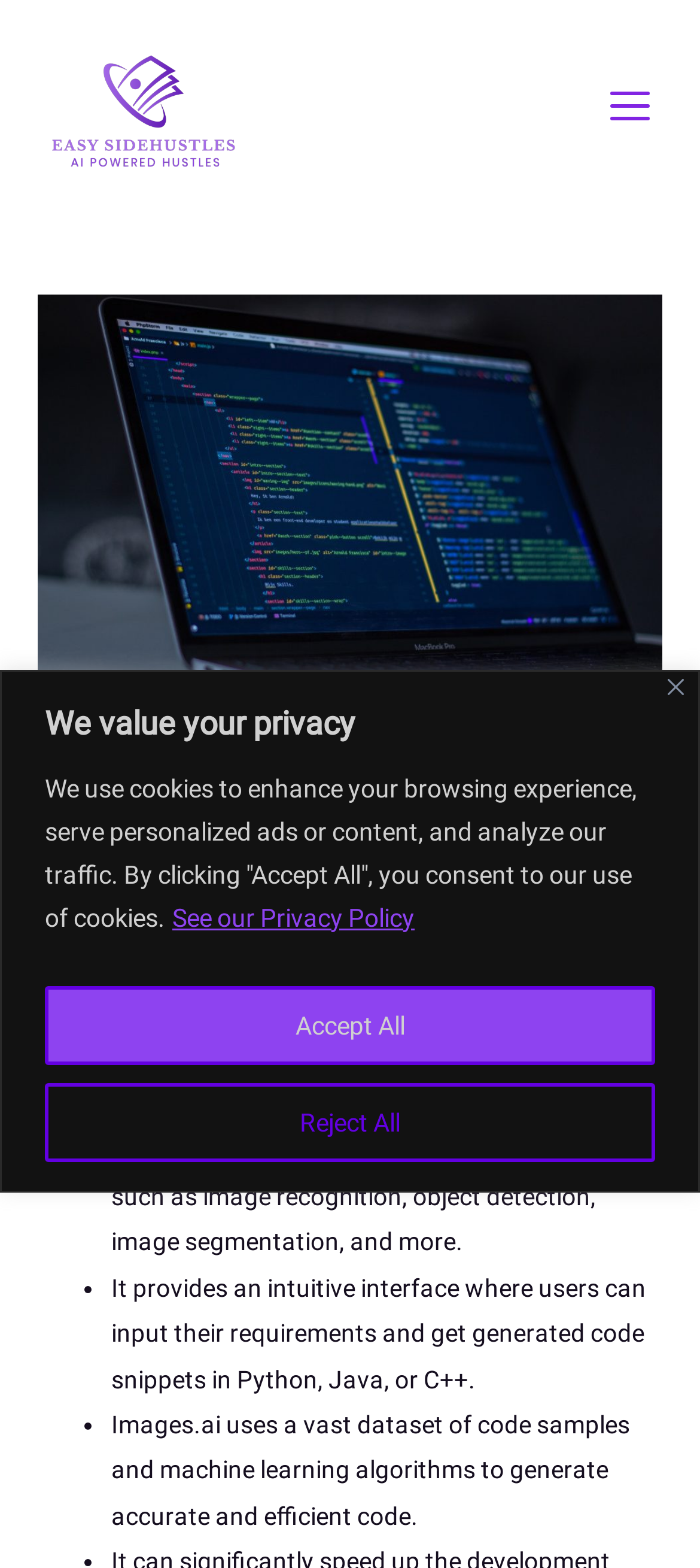Using the given element description, provide the bounding box coordinates (top-left x, top-left y, bottom-right x, bottom-right y) for the corresponding UI element in the screenshot: Madelyn Adam

None